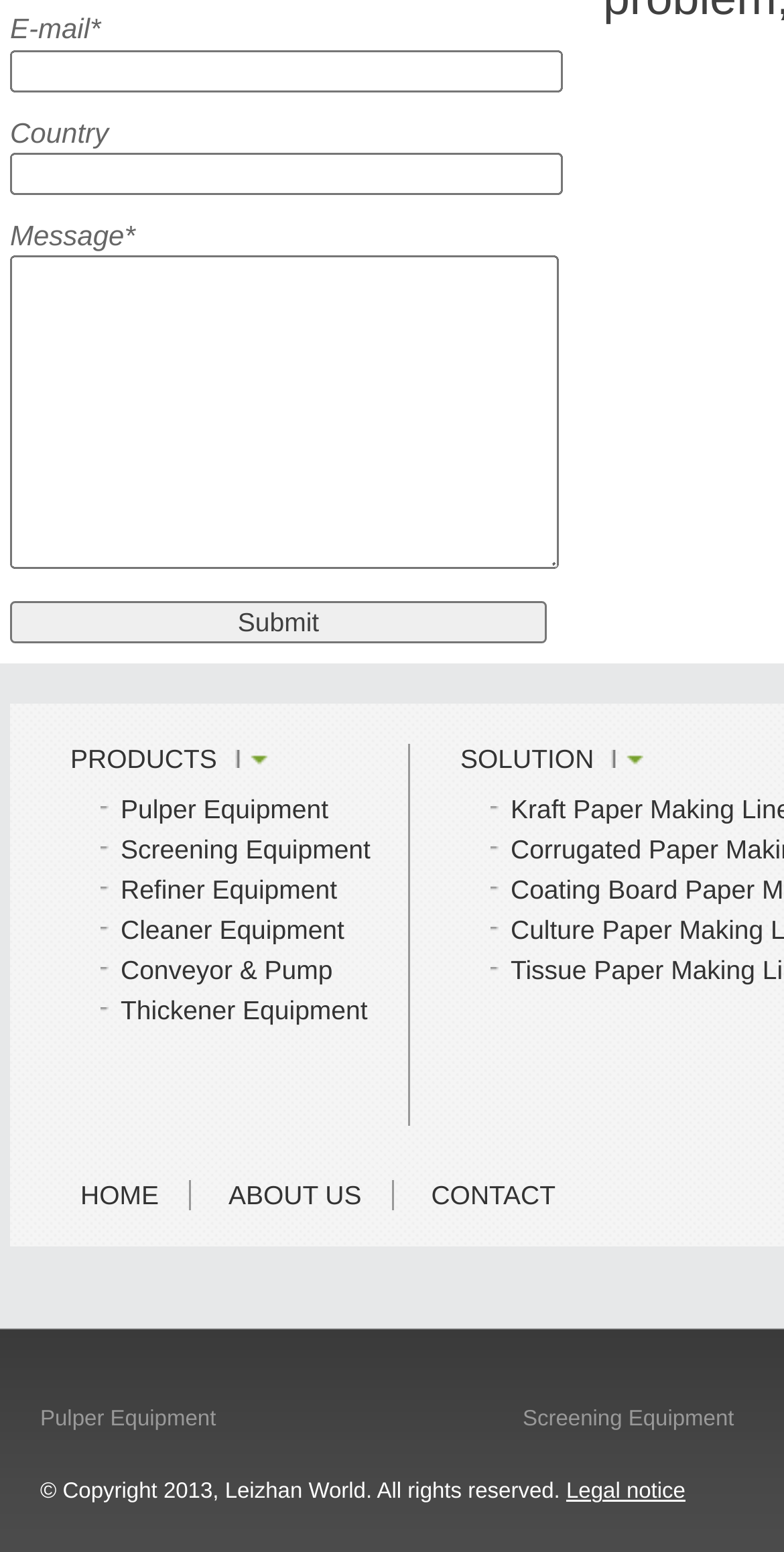Identify the bounding box coordinates of the clickable region necessary to fulfill the following instruction: "Enter email address". The bounding box coordinates should be four float numbers between 0 and 1, i.e., [left, top, right, bottom].

[0.013, 0.032, 0.718, 0.059]